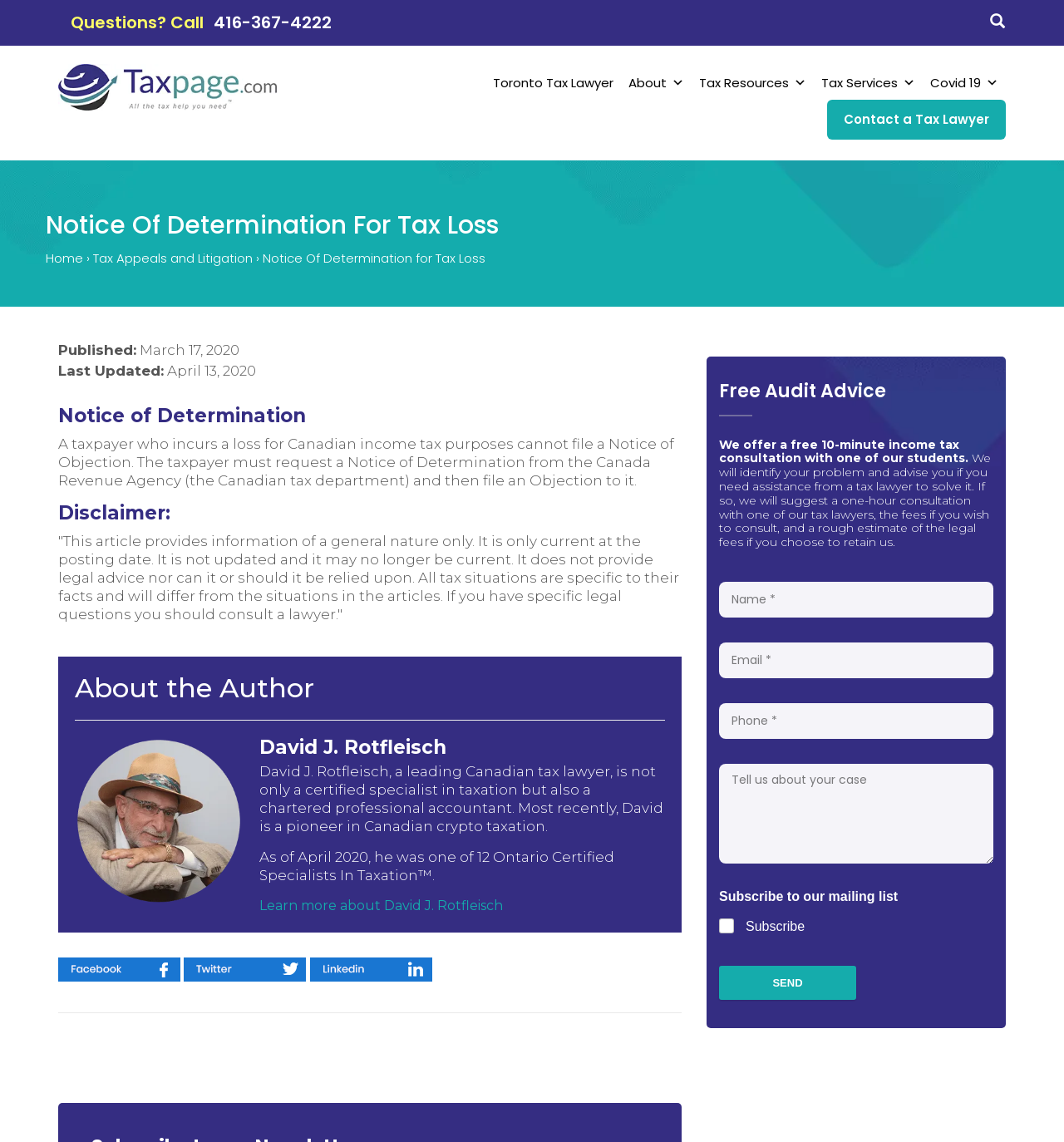Determine the main heading text of the webpage.

Notice Of Determination For Tax Loss